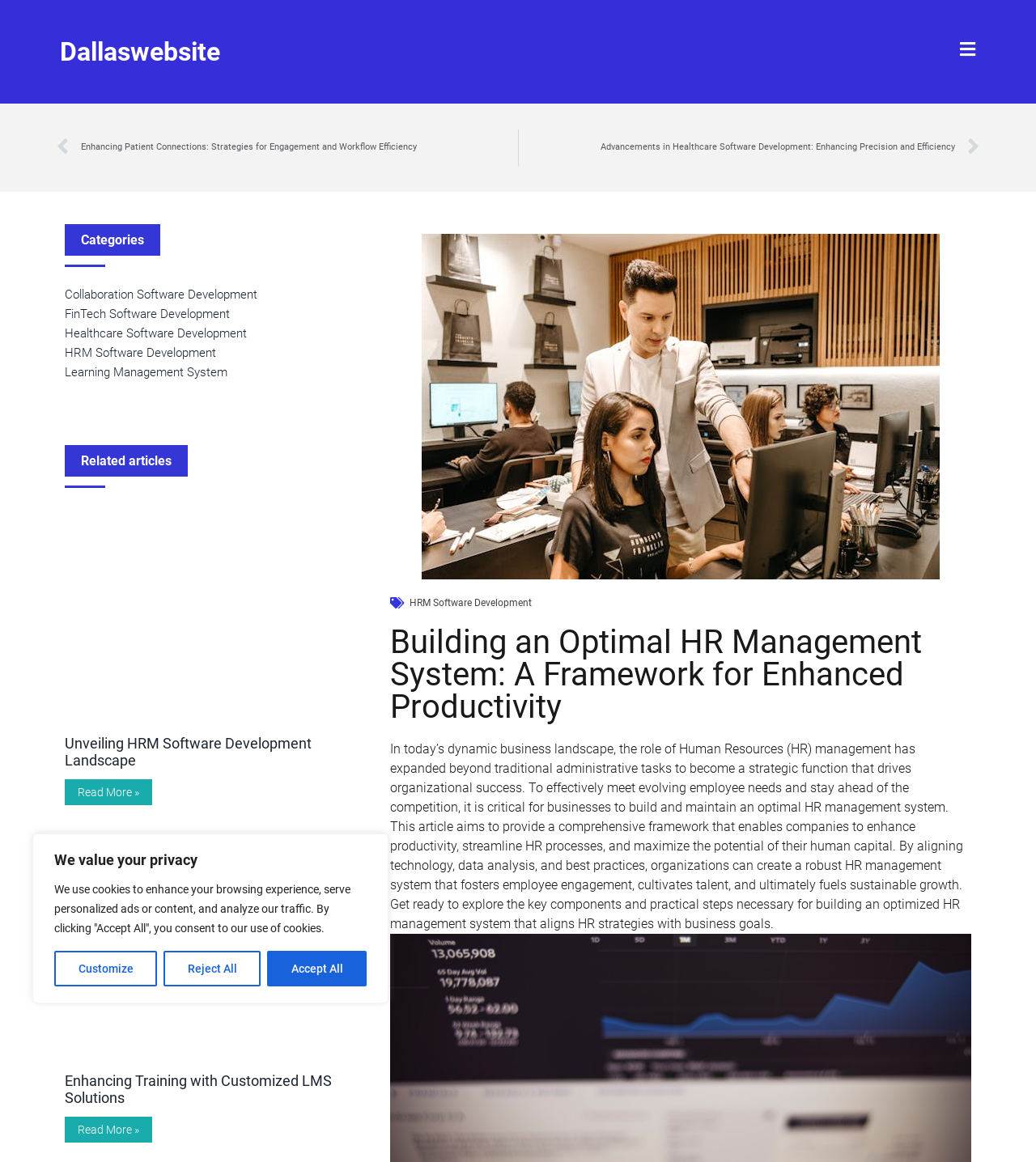Use a single word or phrase to answer this question: 
What type of software development is mentioned in the webpage?

HRM Software Development